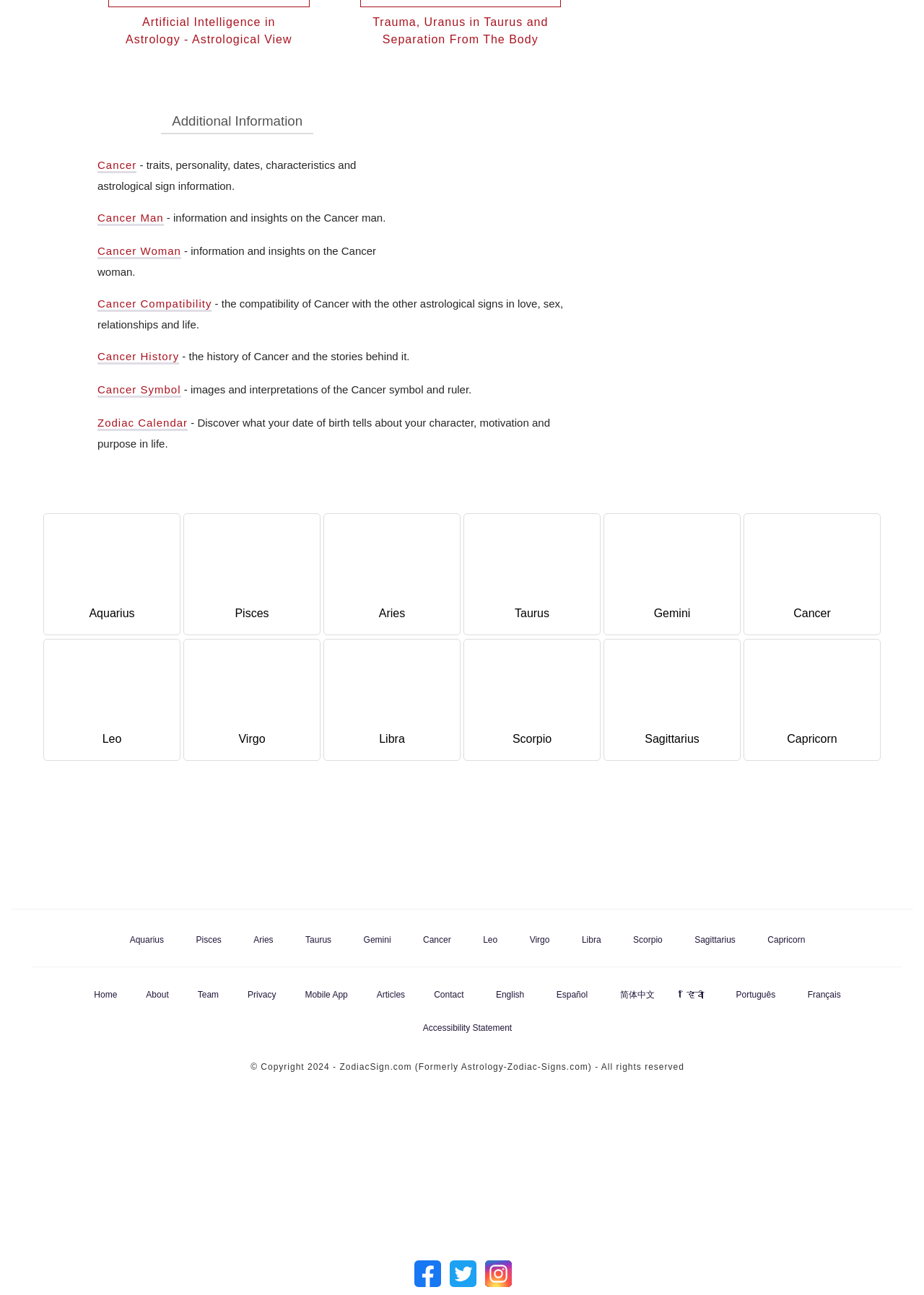What is the purpose of the 'Zodiac Calendar' link?
Offer a detailed and full explanation in response to the question.

Based on the static text associated with the 'Zodiac Calendar' link, it appears that clicking on this link will allow users to discover what their date of birth tells about their character, motivation, and purpose in life.